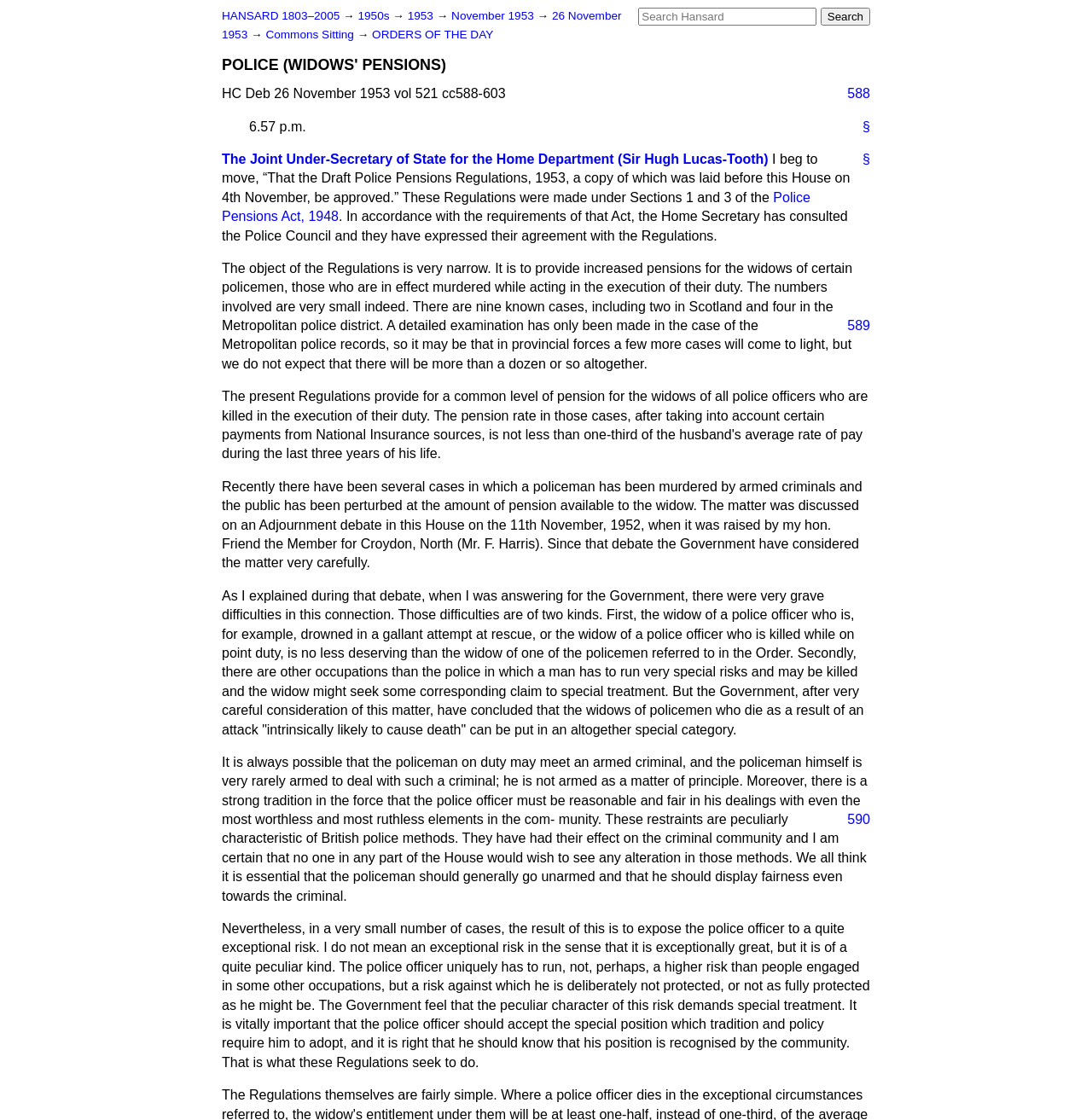What is the section of the Police Pensions Act, 1948, under which the Regulations were made?
Your answer should be a single word or phrase derived from the screenshot.

Sections 1 and 3